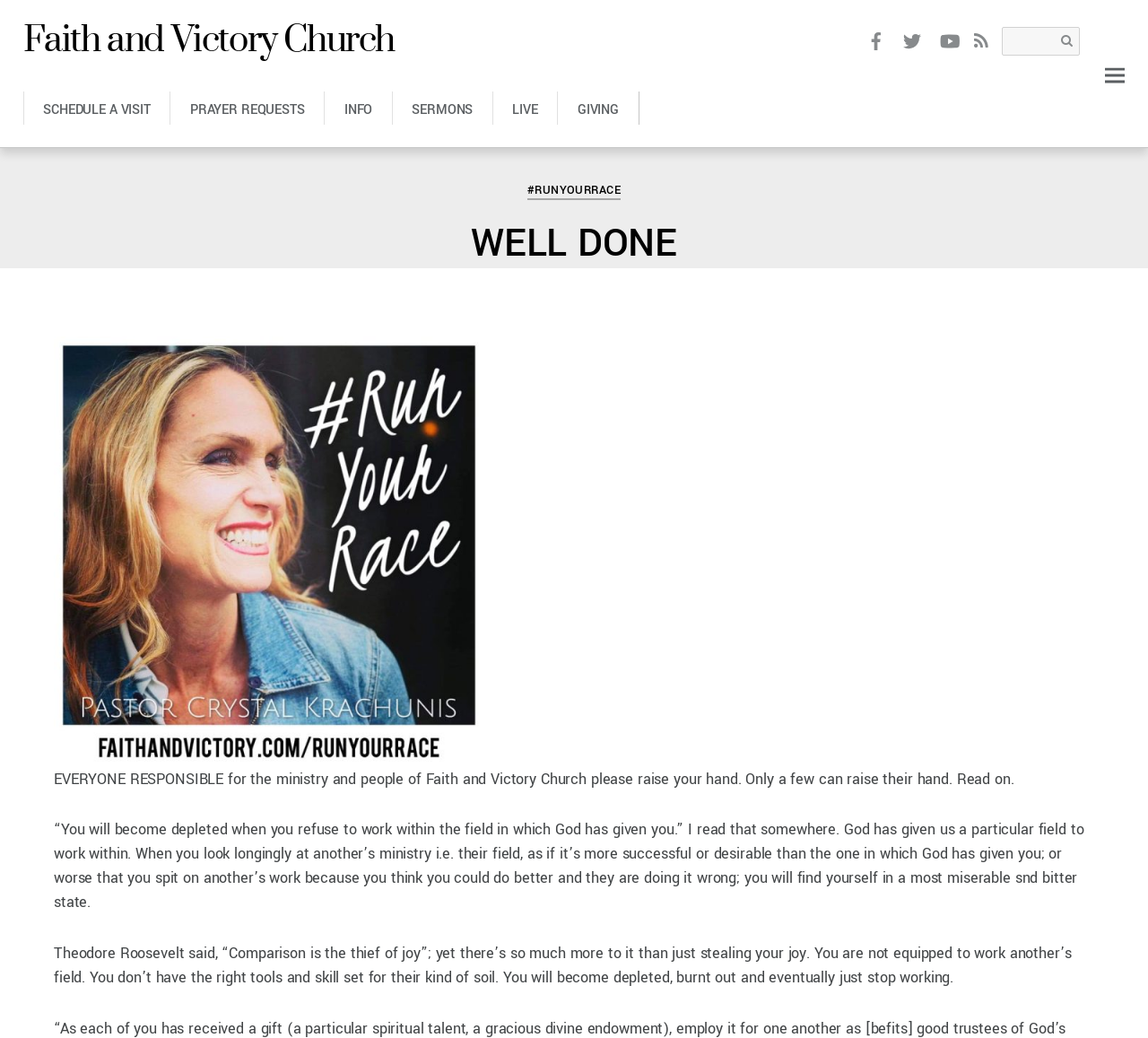Please locate the bounding box coordinates for the element that should be clicked to achieve the following instruction: "Visit Facebook page". Ensure the coordinates are given as four float numbers between 0 and 1, i.e., [left, top, right, bottom].

[0.75, 0.028, 0.776, 0.048]